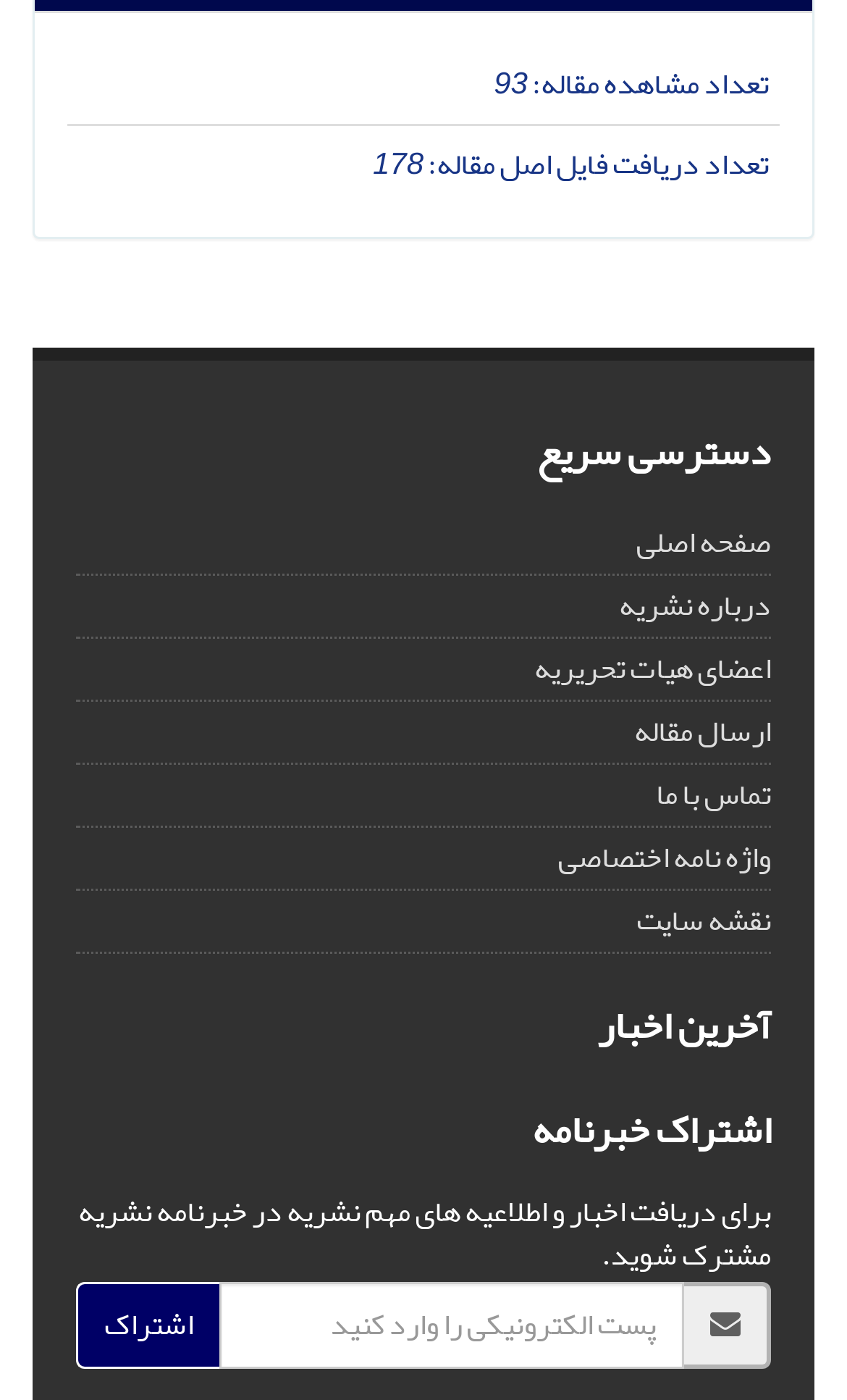Please identify the bounding box coordinates of the clickable element to fulfill the following instruction: "click on the 'اشتراک' button". The coordinates should be four float numbers between 0 and 1, i.e., [left, top, right, bottom].

[0.09, 0.915, 0.259, 0.977]